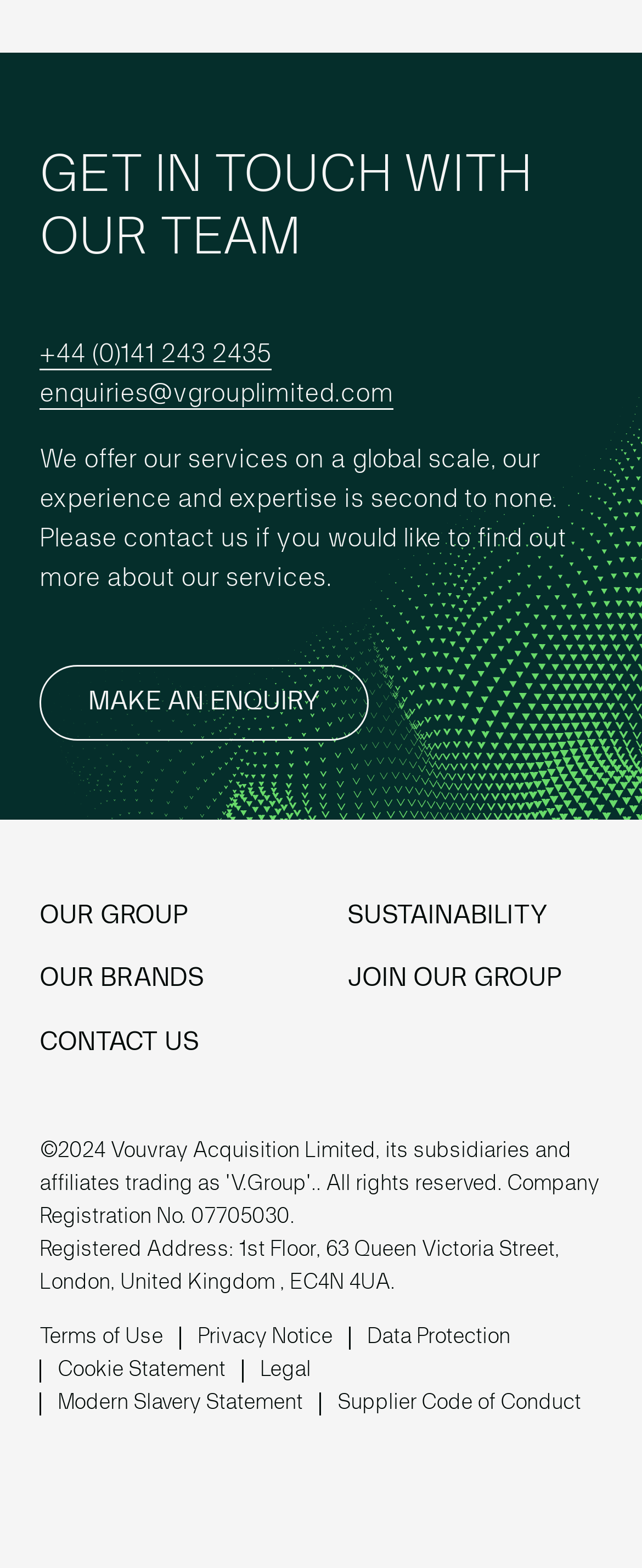Can you give a comprehensive explanation to the question given the content of the image?
What is the phone number to contact the team?

I found the phone number by looking at the link element with the text '+44 (0)141 243 2435' which is located below the heading 'GET IN TOUCH WITH OUR TEAM'.